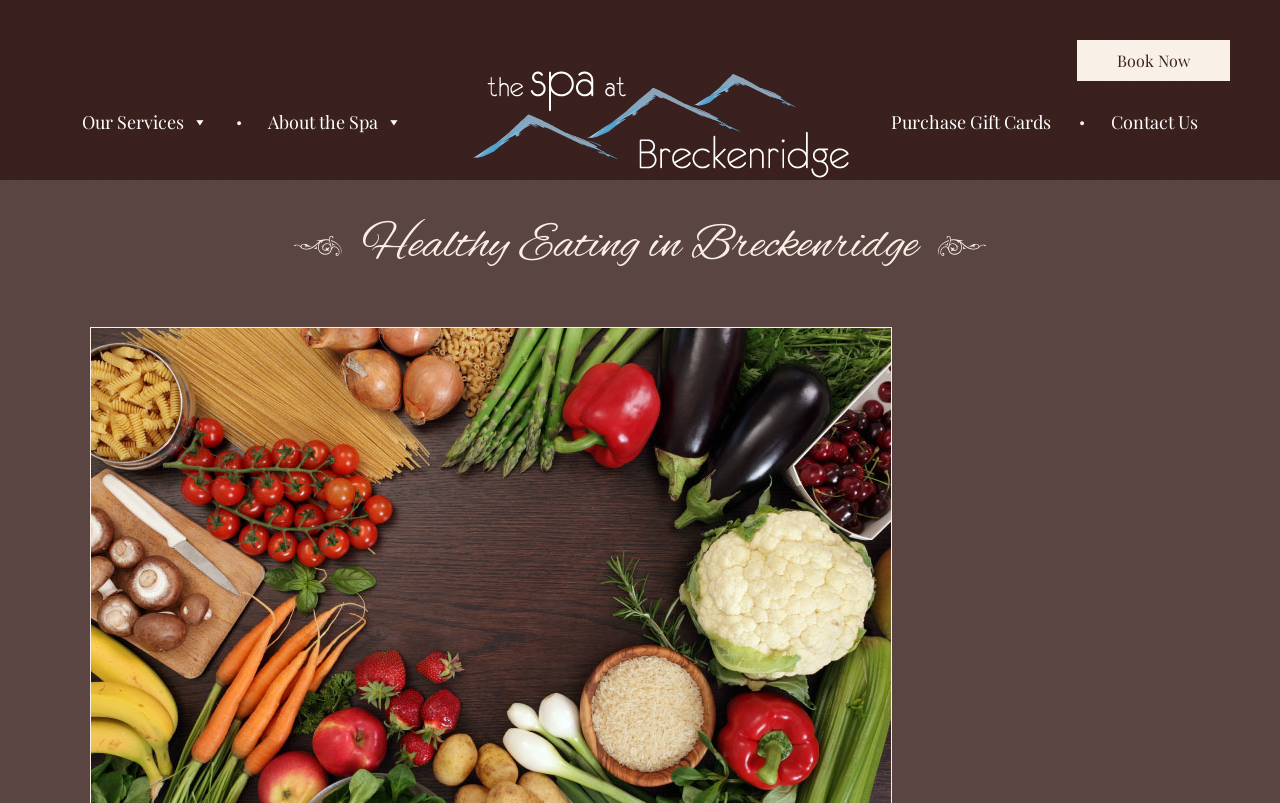Determine the main text heading of the webpage and provide its content.

Healthy Eating in Breckenridge